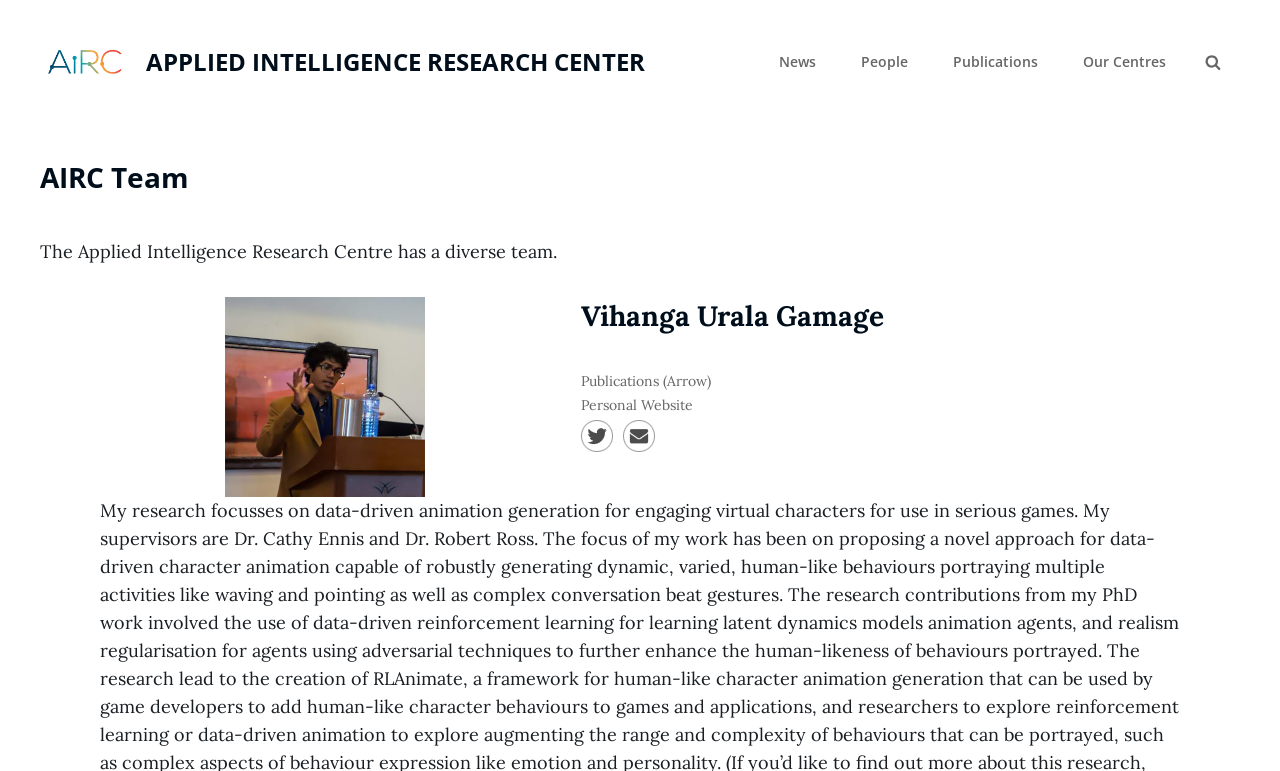Determine the bounding box coordinates for the area you should click to complete the following instruction: "search".

[0.93, 0.051, 0.965, 0.111]